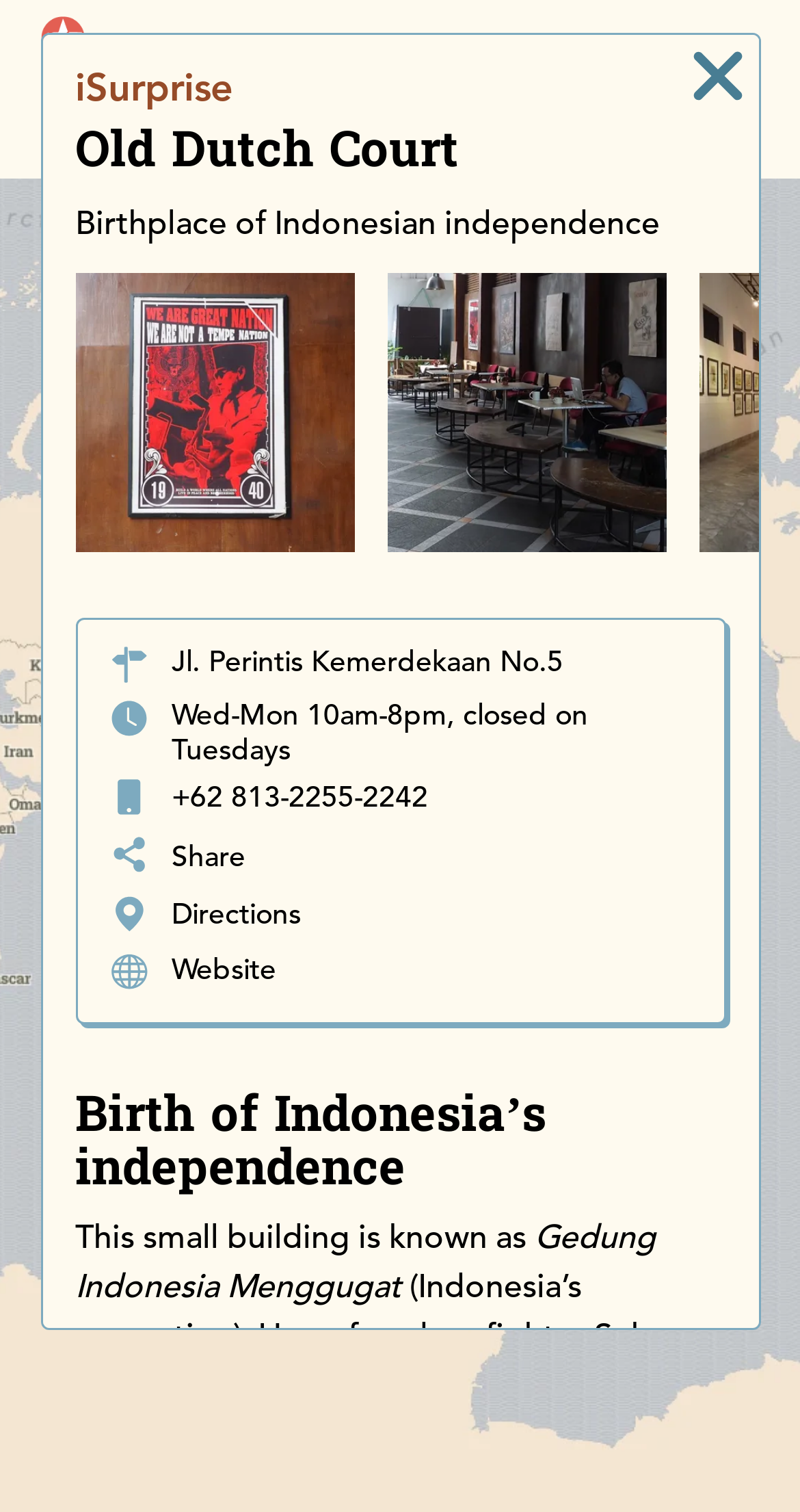Provide a brief response to the question below using a single word or phrase: 
What are the opening hours of the place?

Wed-Mon 10am-8pm, closed on Tuesdays